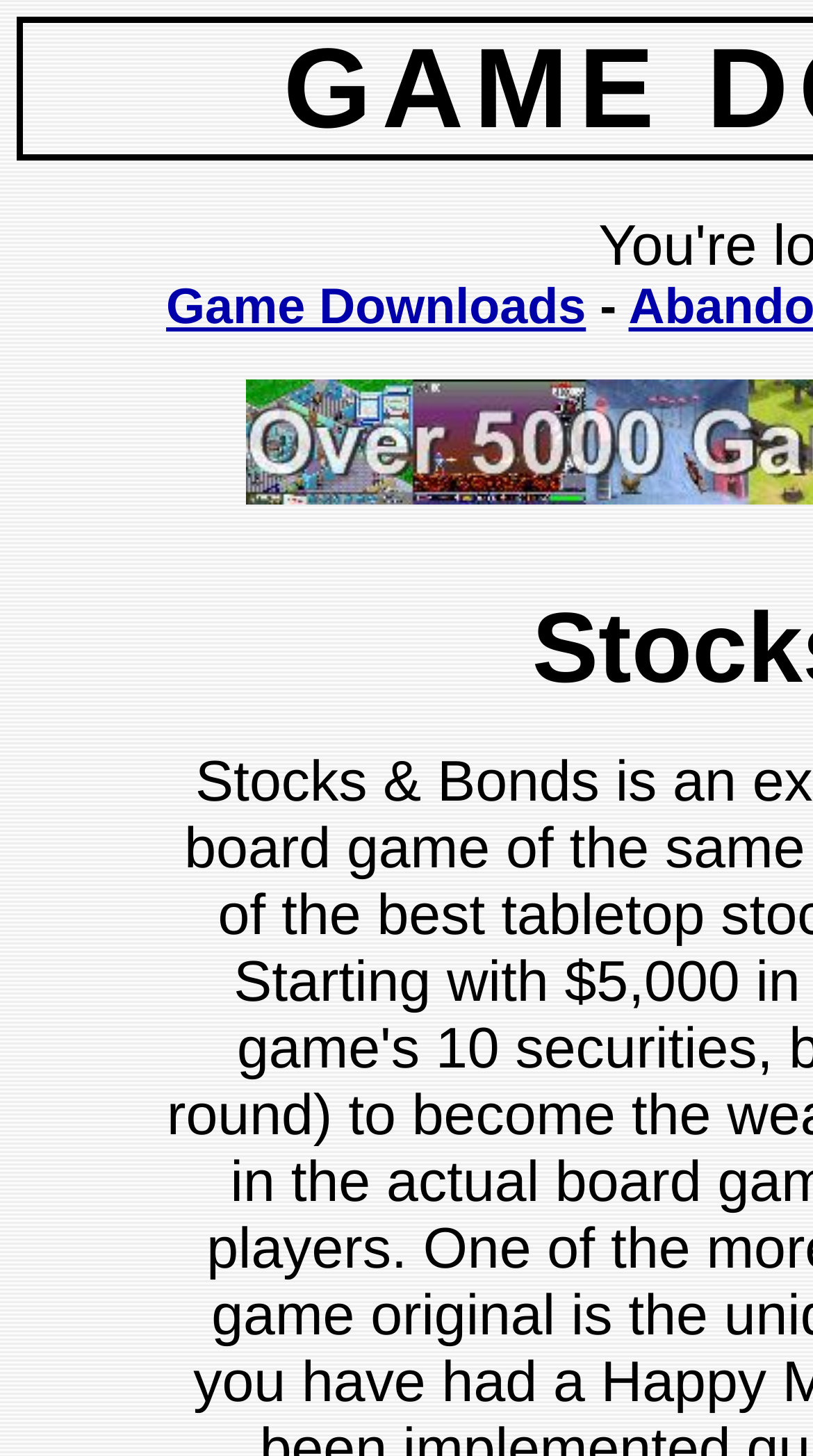Determine the bounding box for the UI element that matches this description: "Game Downloads".

[0.204, 0.163, 0.721, 0.202]